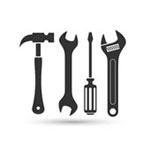Answer succinctly with a single word or phrase:
Where are the local tradesmen available for services?

Tadworth, Surrey